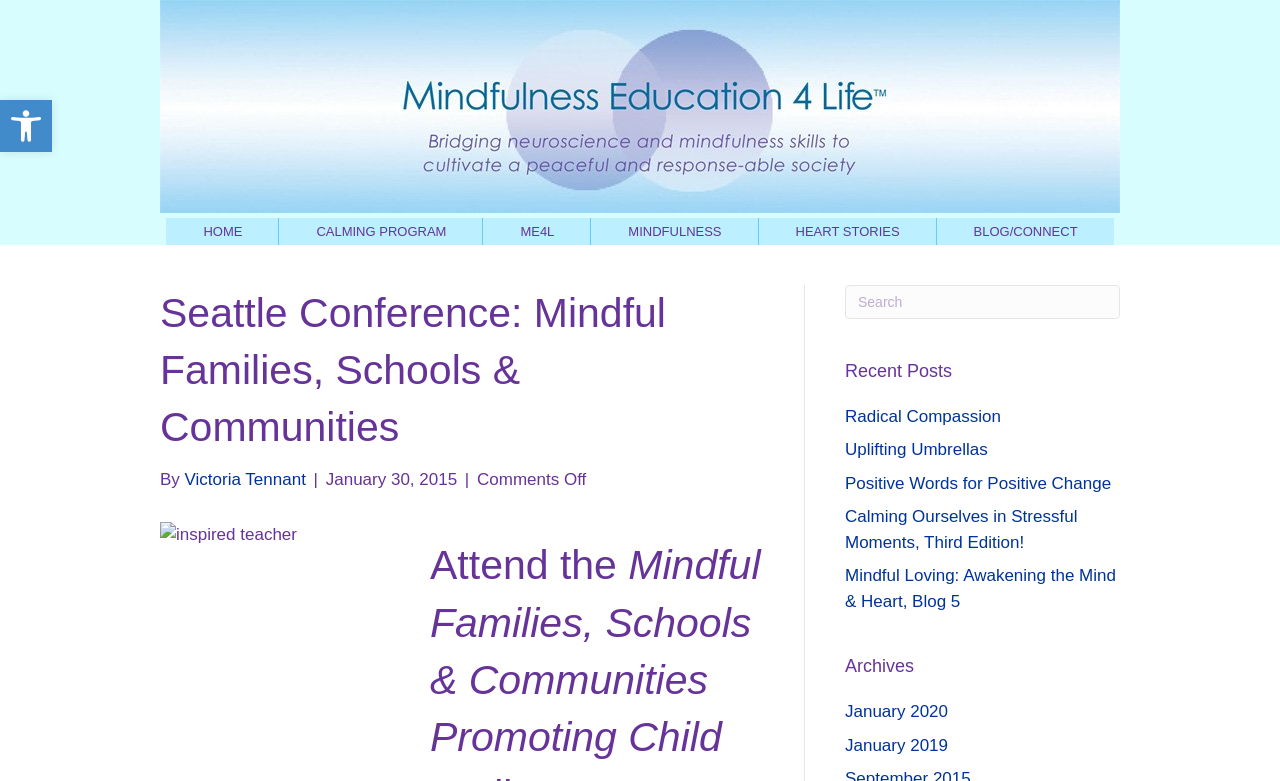Determine the bounding box coordinates for the element that should be clicked to follow this instruction: "Open accessibility tools". The coordinates should be given as four float numbers between 0 and 1, in the format [left, top, right, bottom].

[0.0, 0.128, 0.041, 0.195]